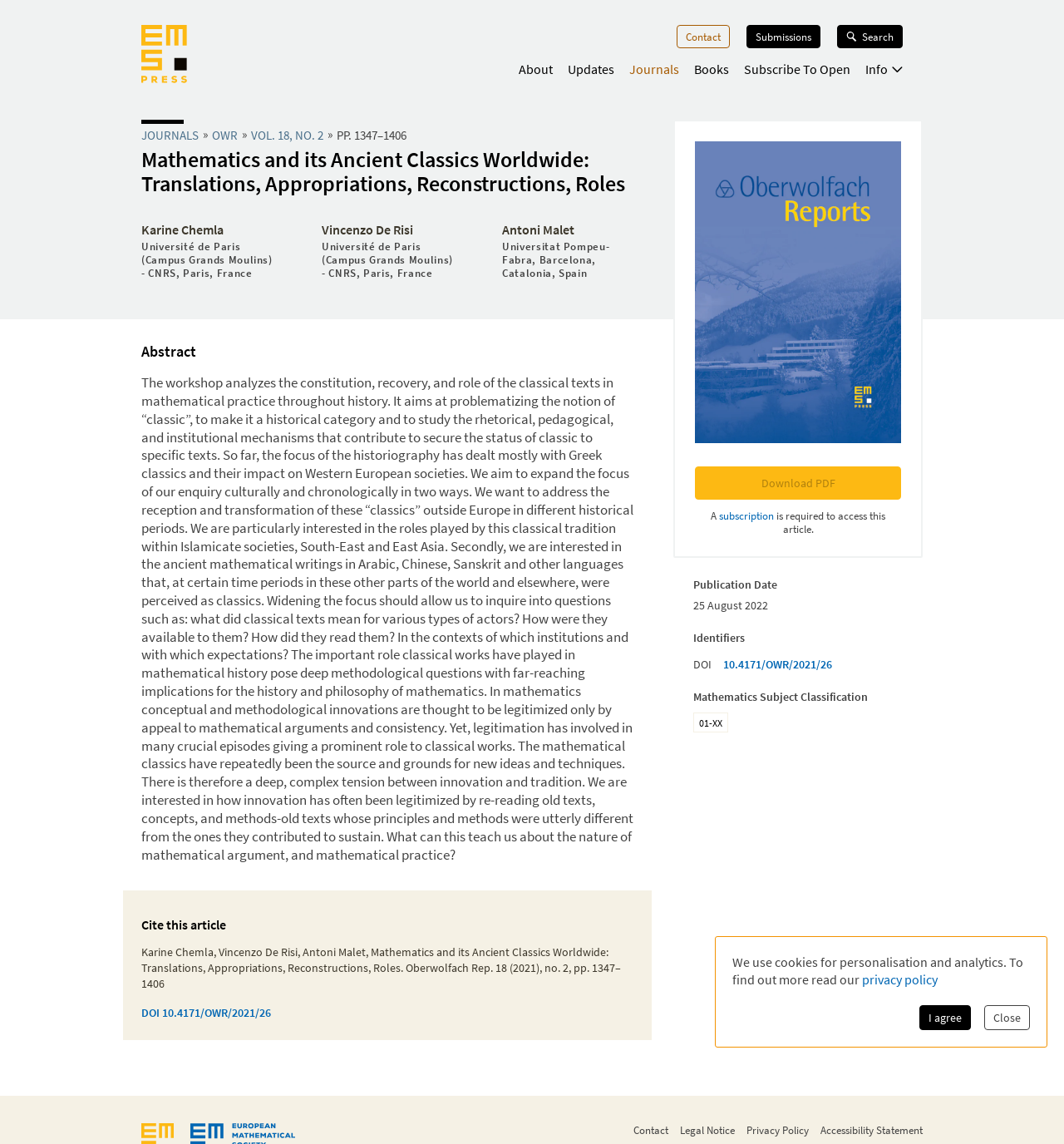Please determine the bounding box coordinates for the UI element described as: "Subscribe To Open".

[0.7, 0.053, 0.8, 0.068]